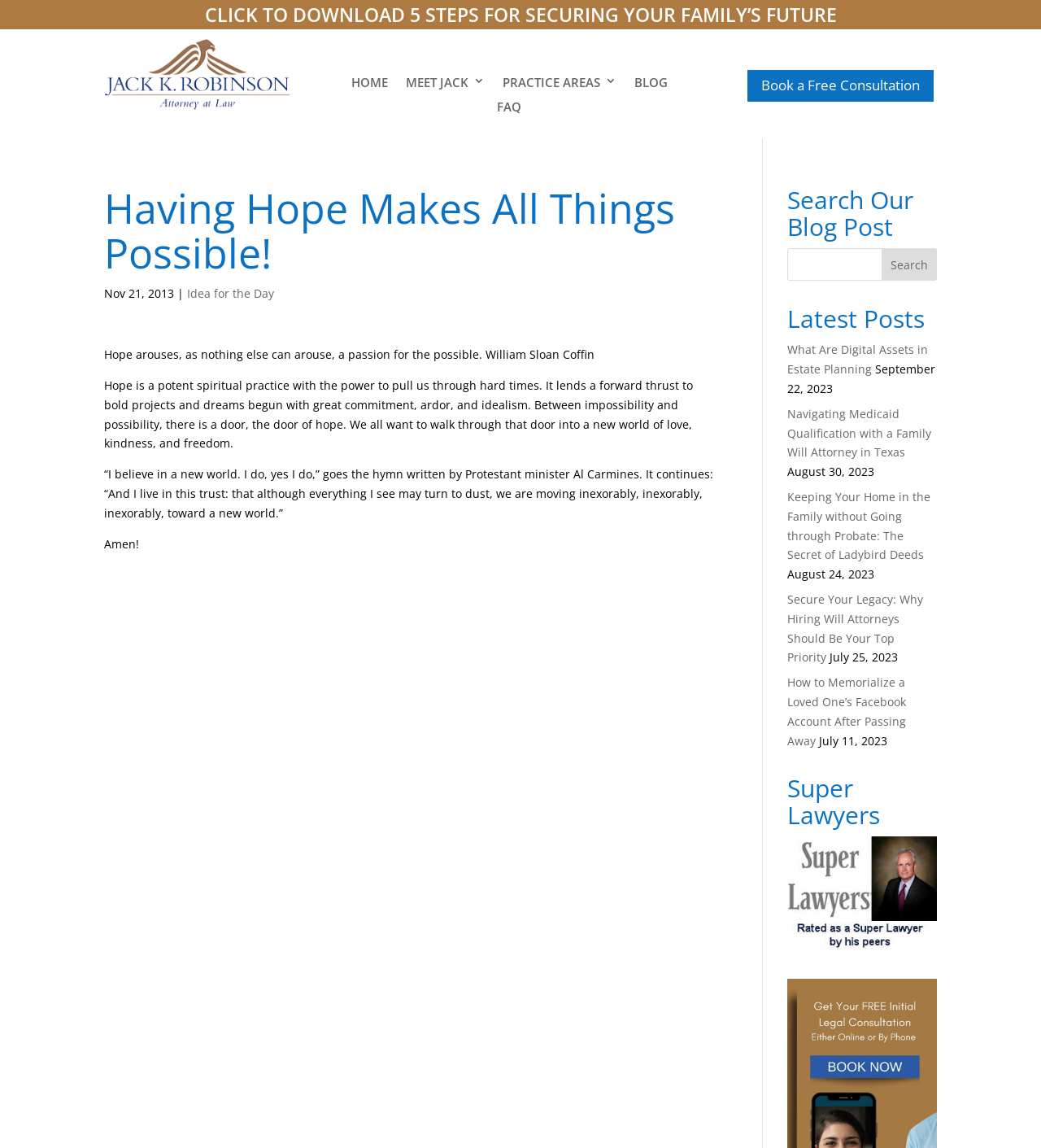Give a one-word or short phrase answer to the question: 
What is the topic of the blog post with the latest date?

What Are Digital Assets in Estate Planning